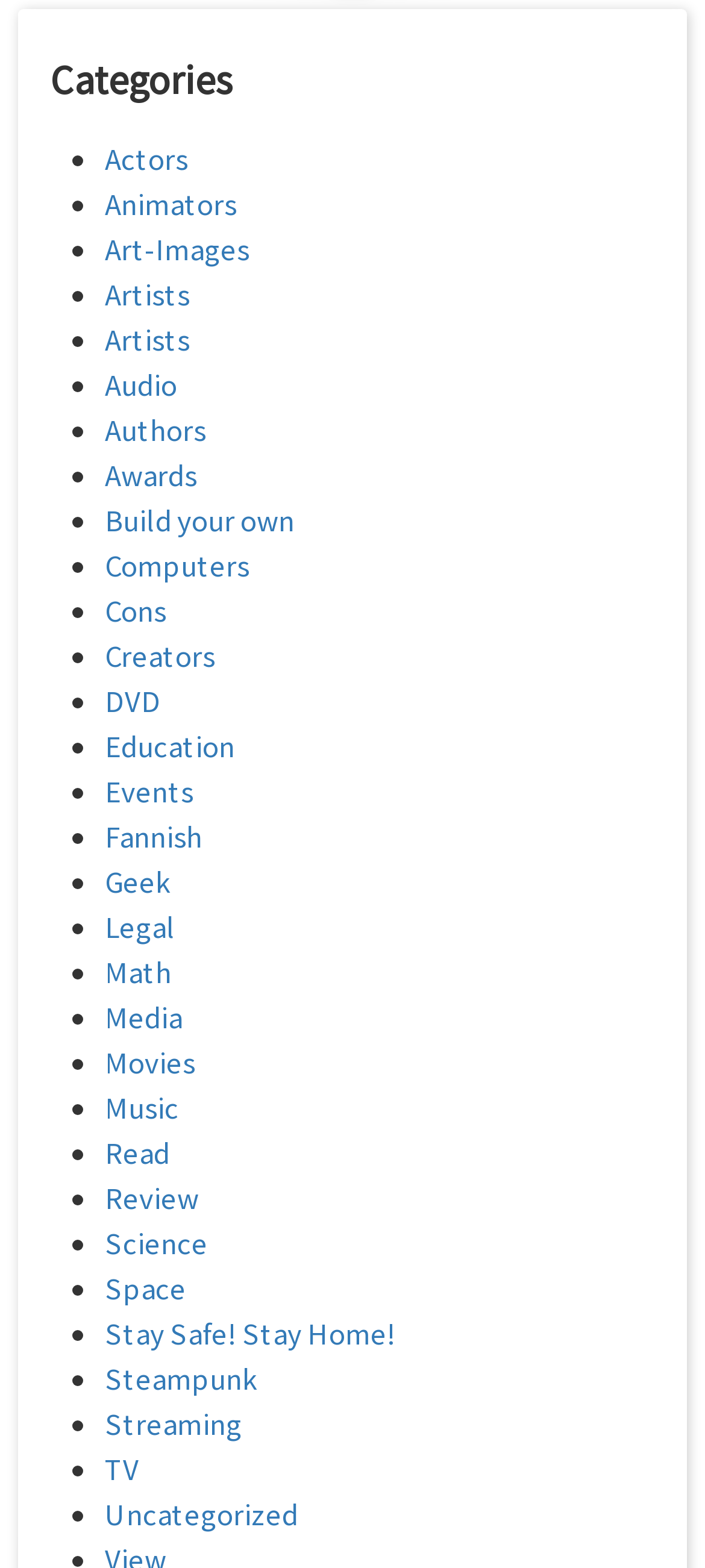Locate the bounding box coordinates of the element's region that should be clicked to carry out the following instruction: "Click on Actors". The coordinates need to be four float numbers between 0 and 1, i.e., [left, top, right, bottom].

[0.149, 0.089, 0.267, 0.113]